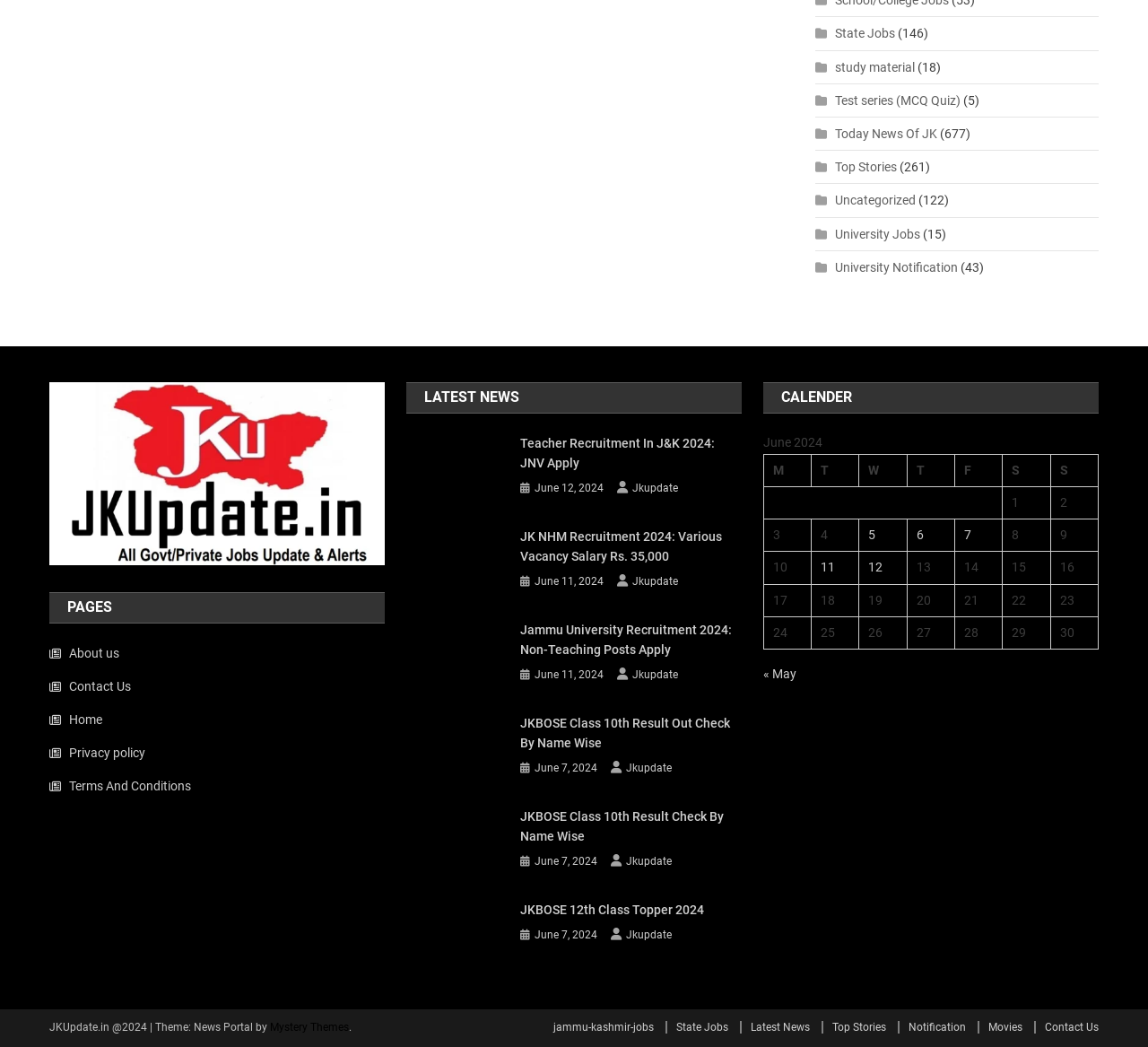What is the date of the third news article?
Answer the question with just one word or phrase using the image.

June 11, 2024